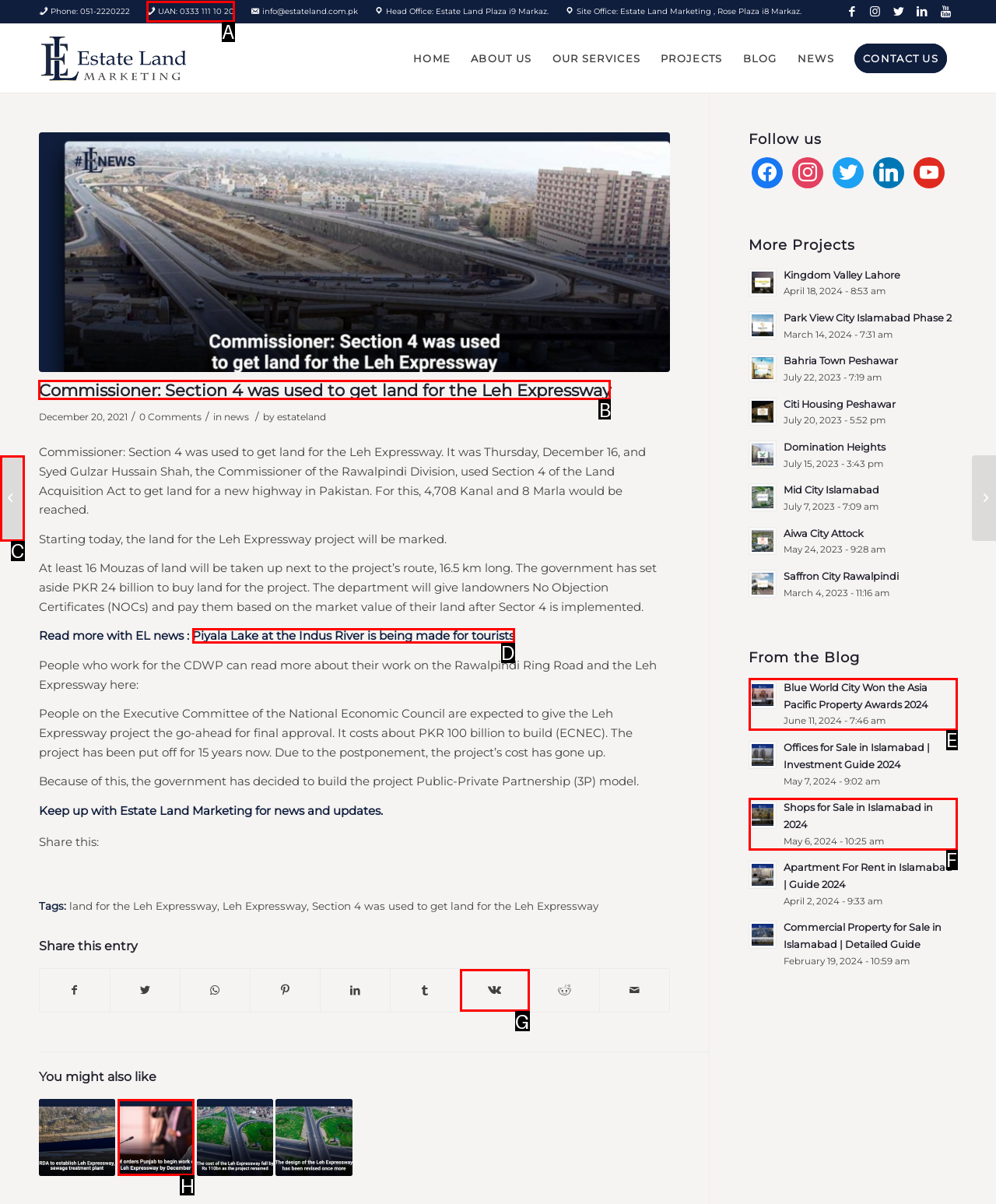Select the HTML element that needs to be clicked to perform the task: Read more about Commissioner: Section 4 was used to get land for the Leh Expressway. Reply with the letter of the chosen option.

B